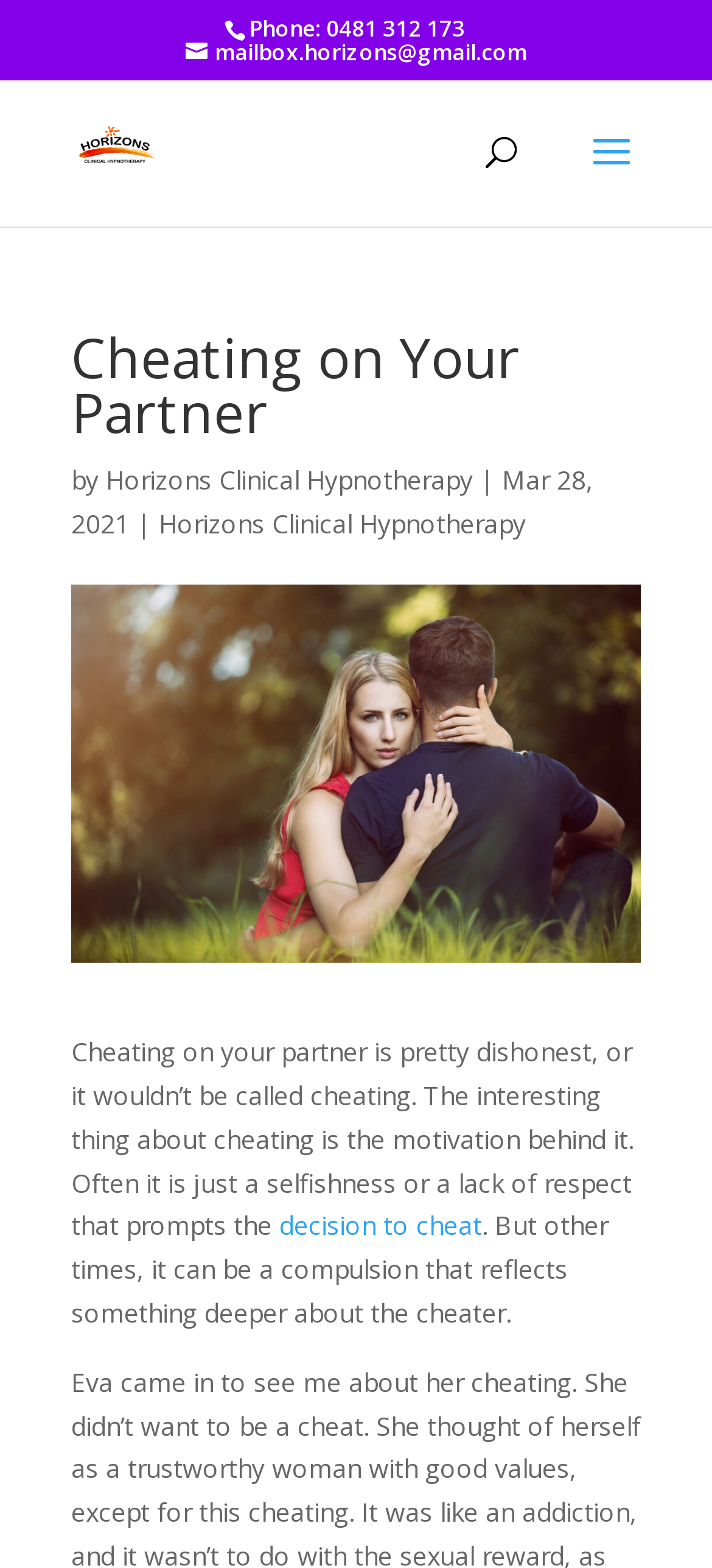Please reply with a single word or brief phrase to the question: 
What is the name of the hypnotherapy service?

Hypnotherapy Sunshine Coast, Hypnotherapy Noosa